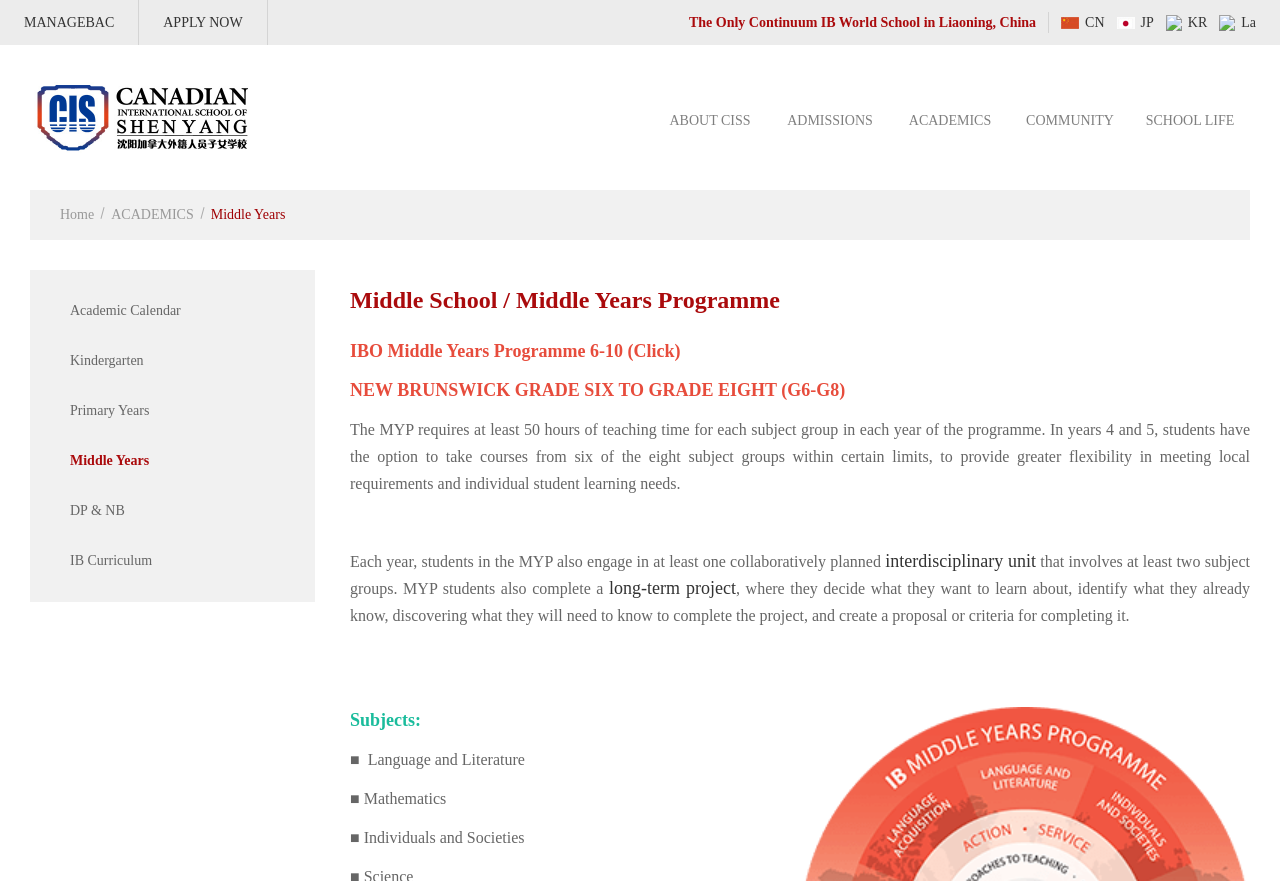Predict the bounding box coordinates of the area that should be clicked to accomplish the following instruction: "Click the interdisciplinary unit link". The bounding box coordinates should consist of four float numbers between 0 and 1, i.e., [left, top, right, bottom].

[0.692, 0.625, 0.809, 0.648]